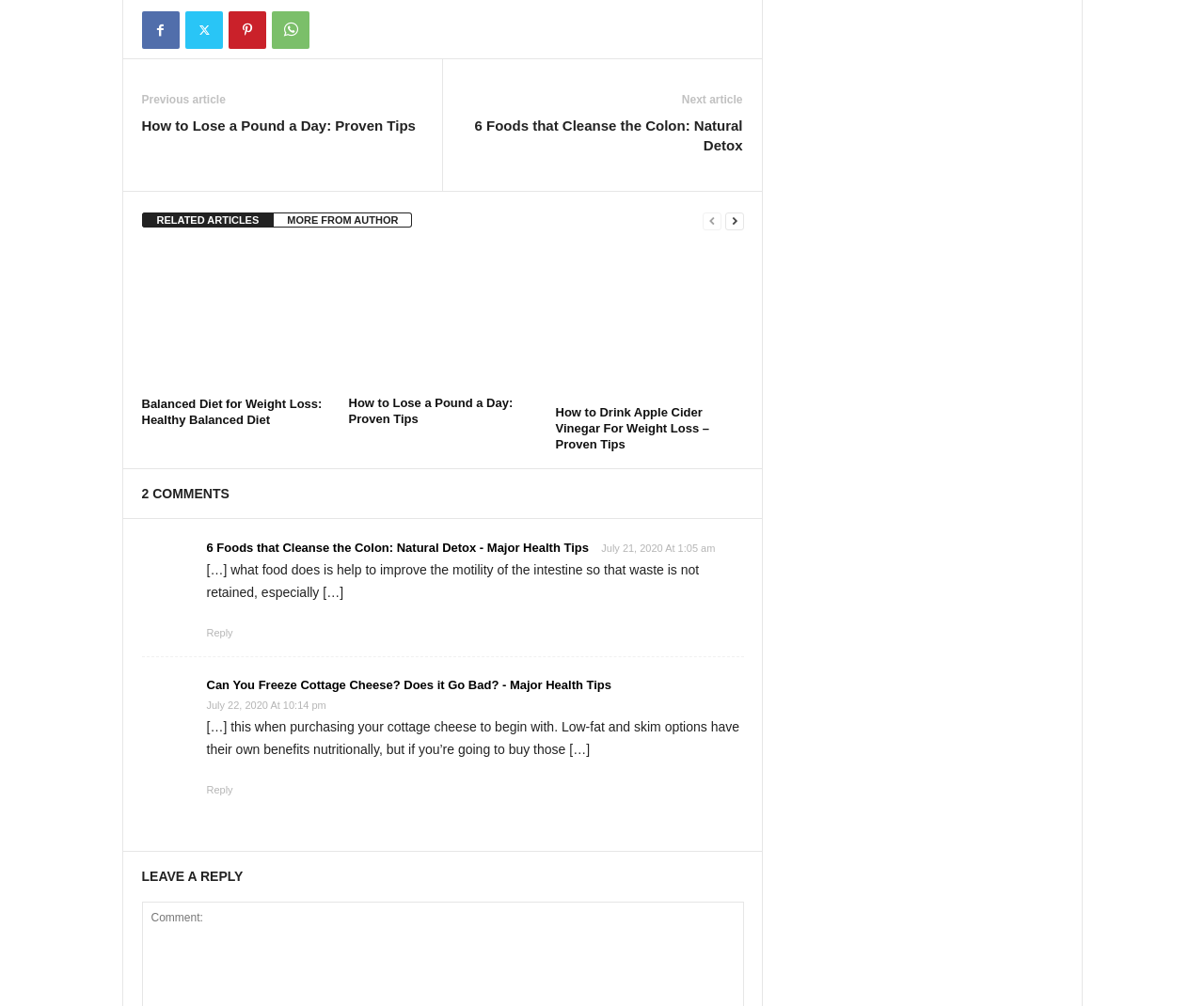Could you highlight the region that needs to be clicked to execute the instruction: "Read the article 'How to Lose a Pound a Day: Proven Tips'"?

[0.118, 0.115, 0.345, 0.135]